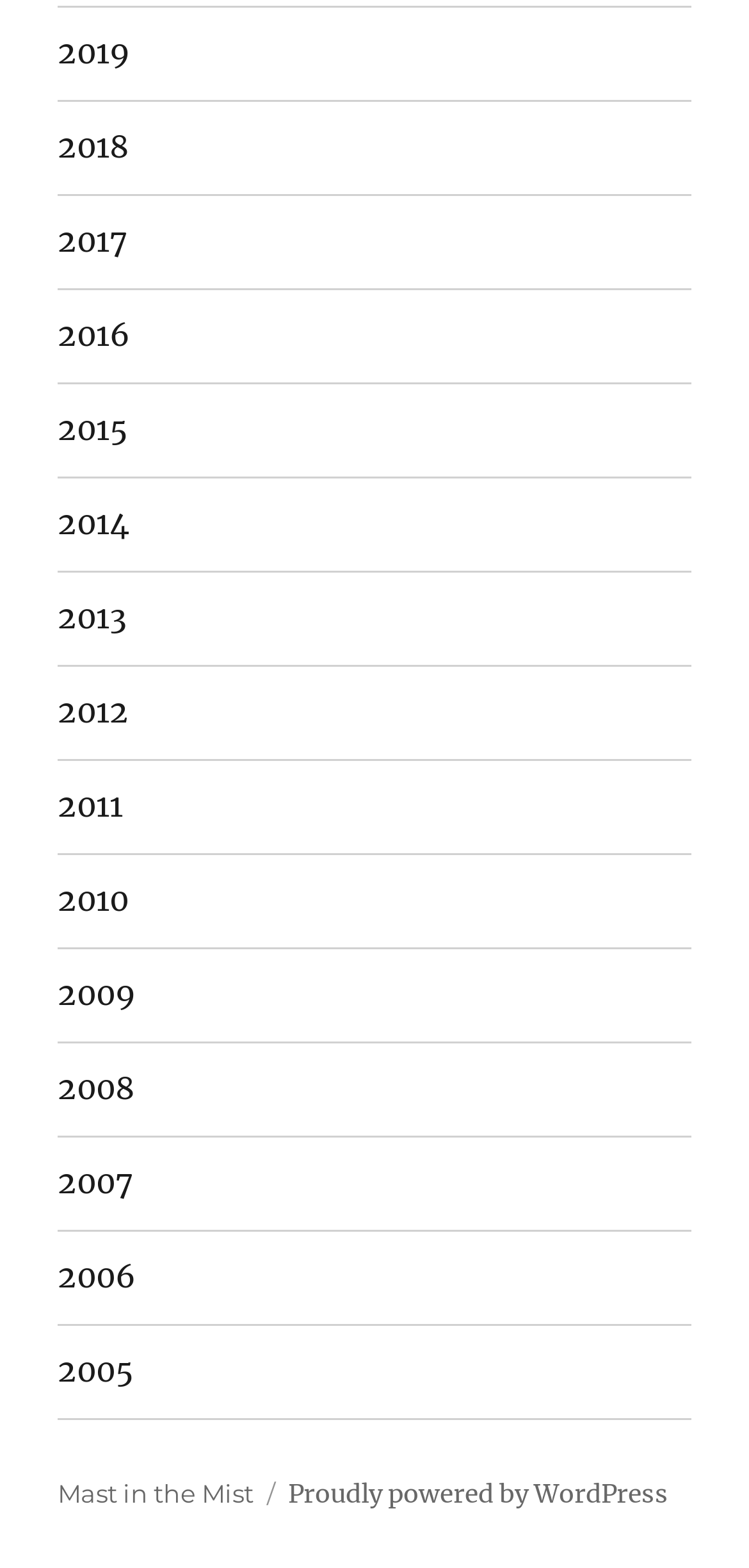Give a short answer to this question using one word or a phrase:
How many years are listed on the webpage?

16